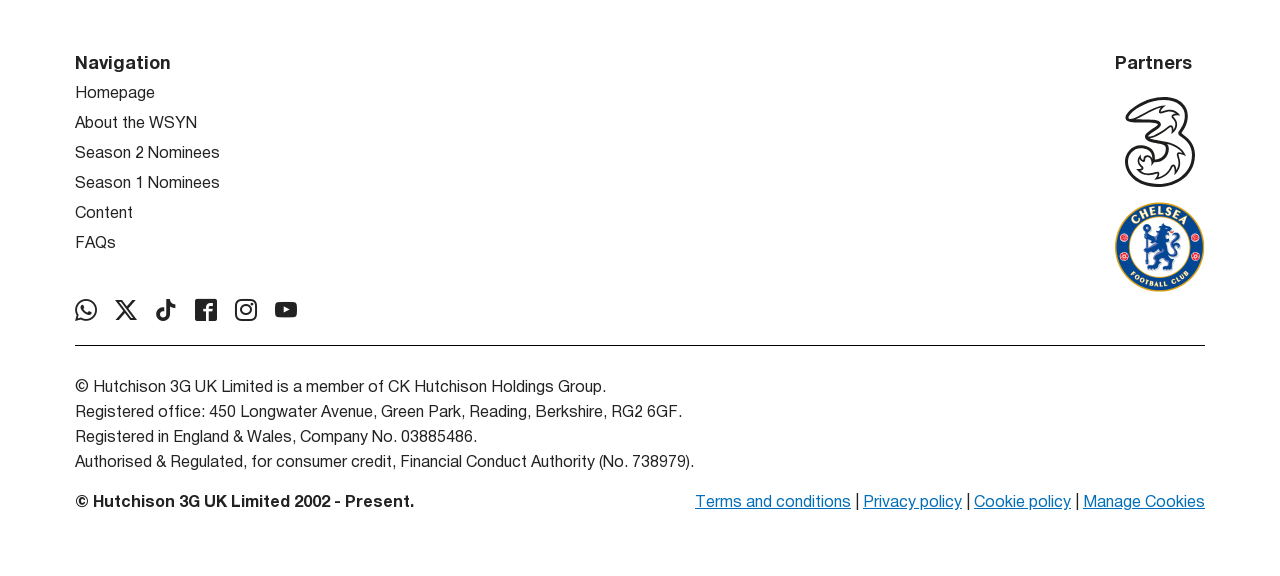Show the bounding box coordinates for the element that needs to be clicked to execute the following instruction: "View About the WSYN". Provide the coordinates in the form of four float numbers between 0 and 1, i.e., [left, top, right, bottom].

[0.059, 0.203, 0.154, 0.228]